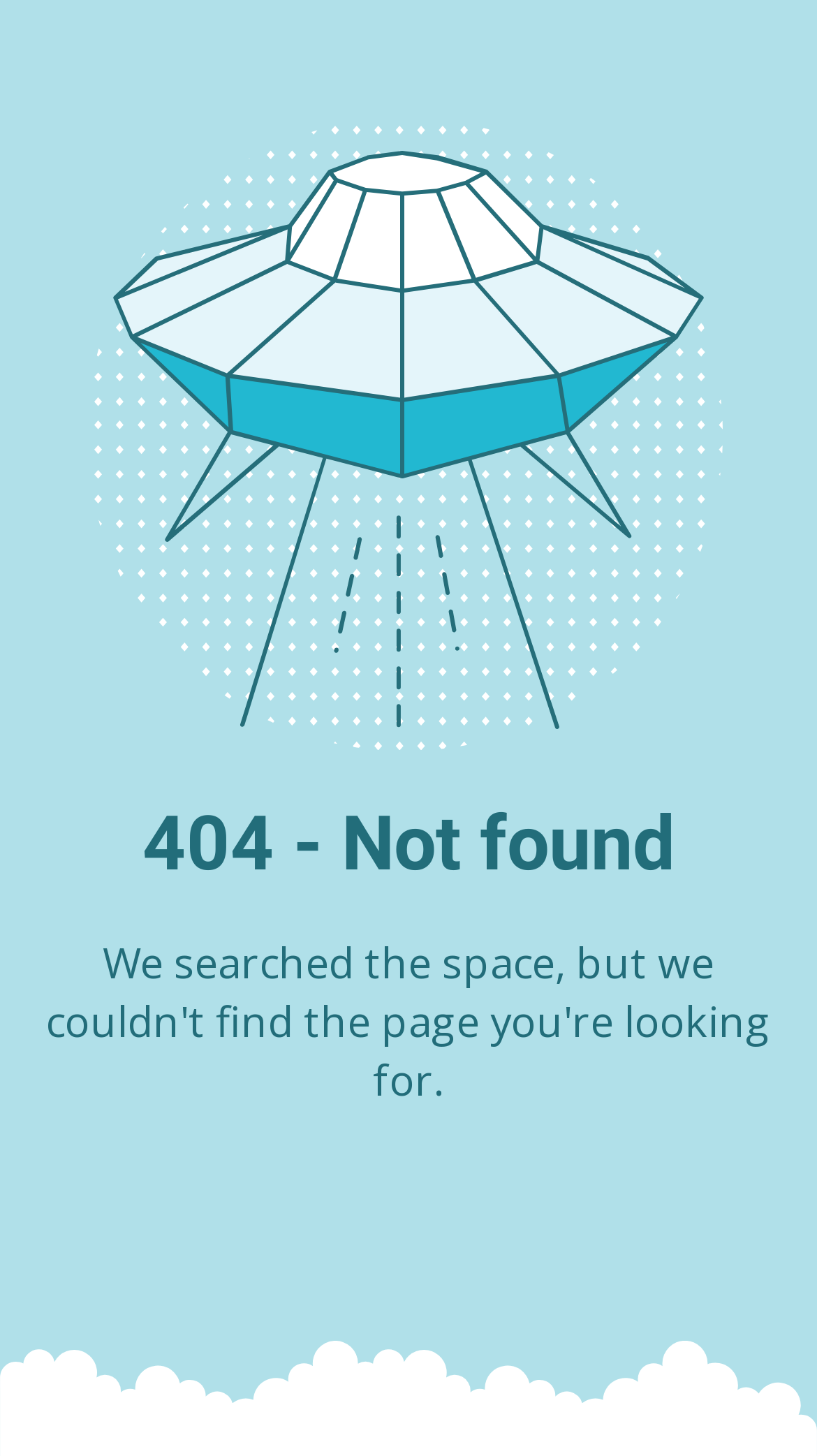Identify the main heading of the webpage and provide its text content.

404 - Not found